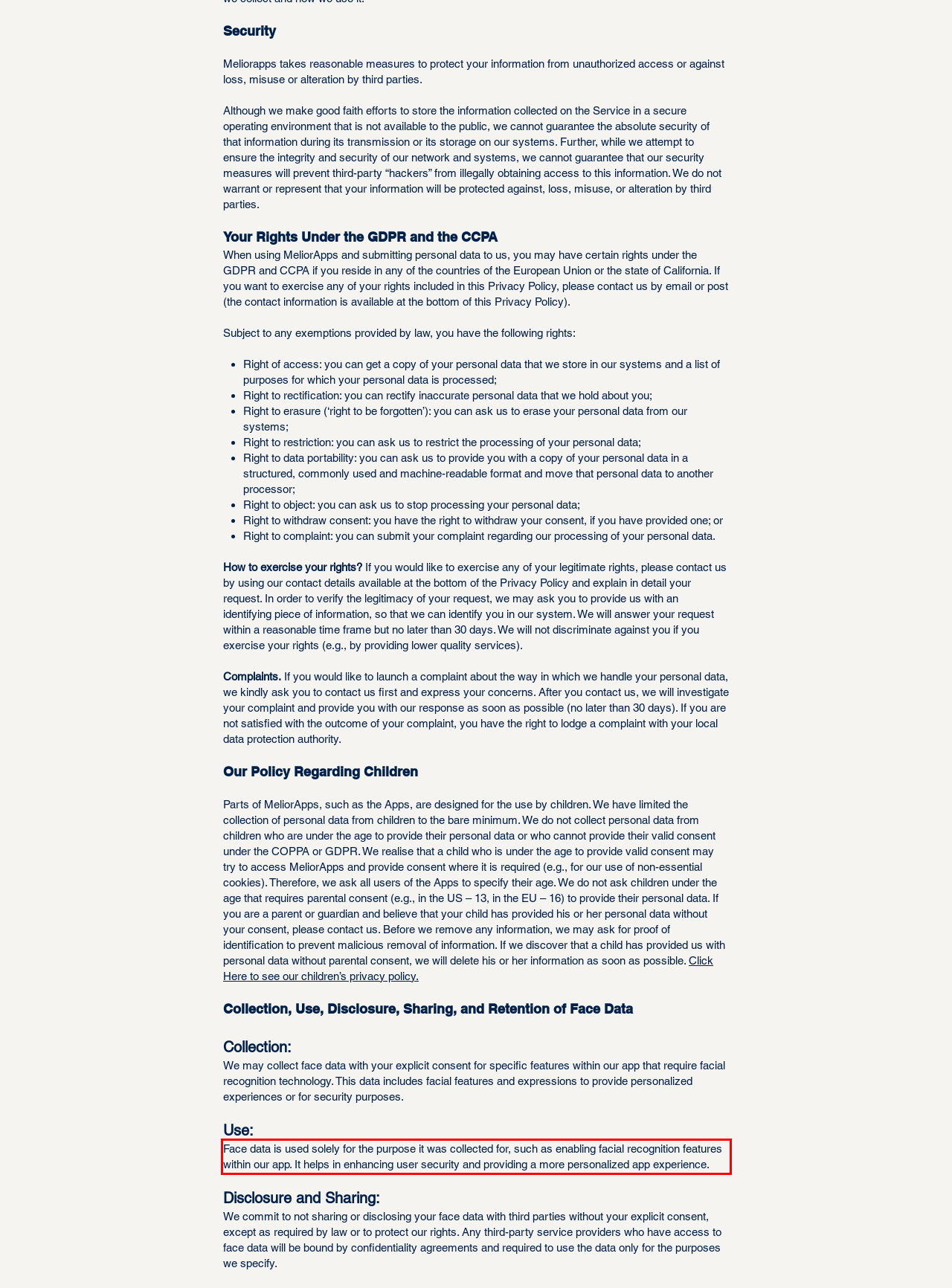You have a screenshot of a webpage with a UI element highlighted by a red bounding box. Use OCR to obtain the text within this highlighted area.

Face data is used solely for the purpose it was collected for, such as enabling facial recognition features within our app. It helps in enhancing user security and providing a more personalized app experience.